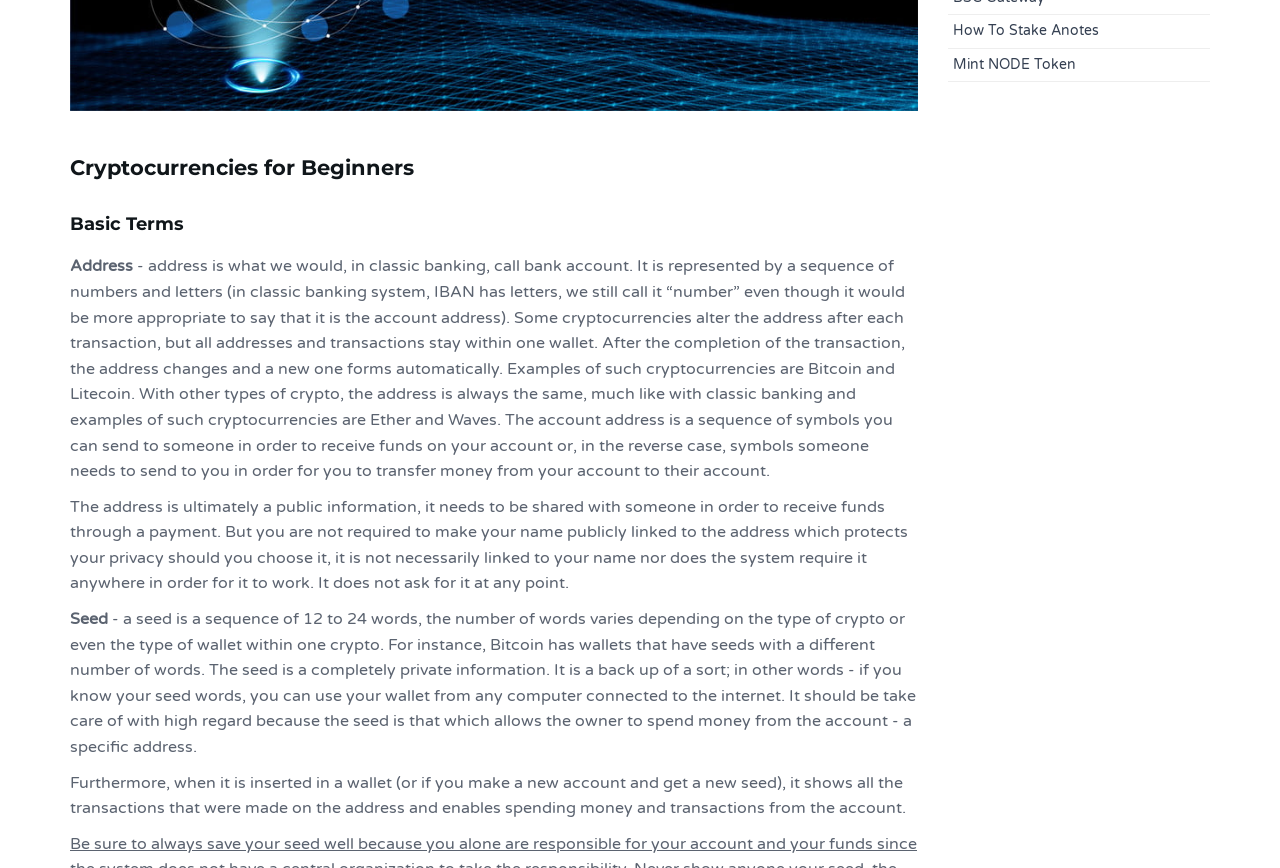Determine the bounding box coordinates of the UI element described by: "How To Stake Anotes".

[0.74, 0.018, 0.945, 0.056]